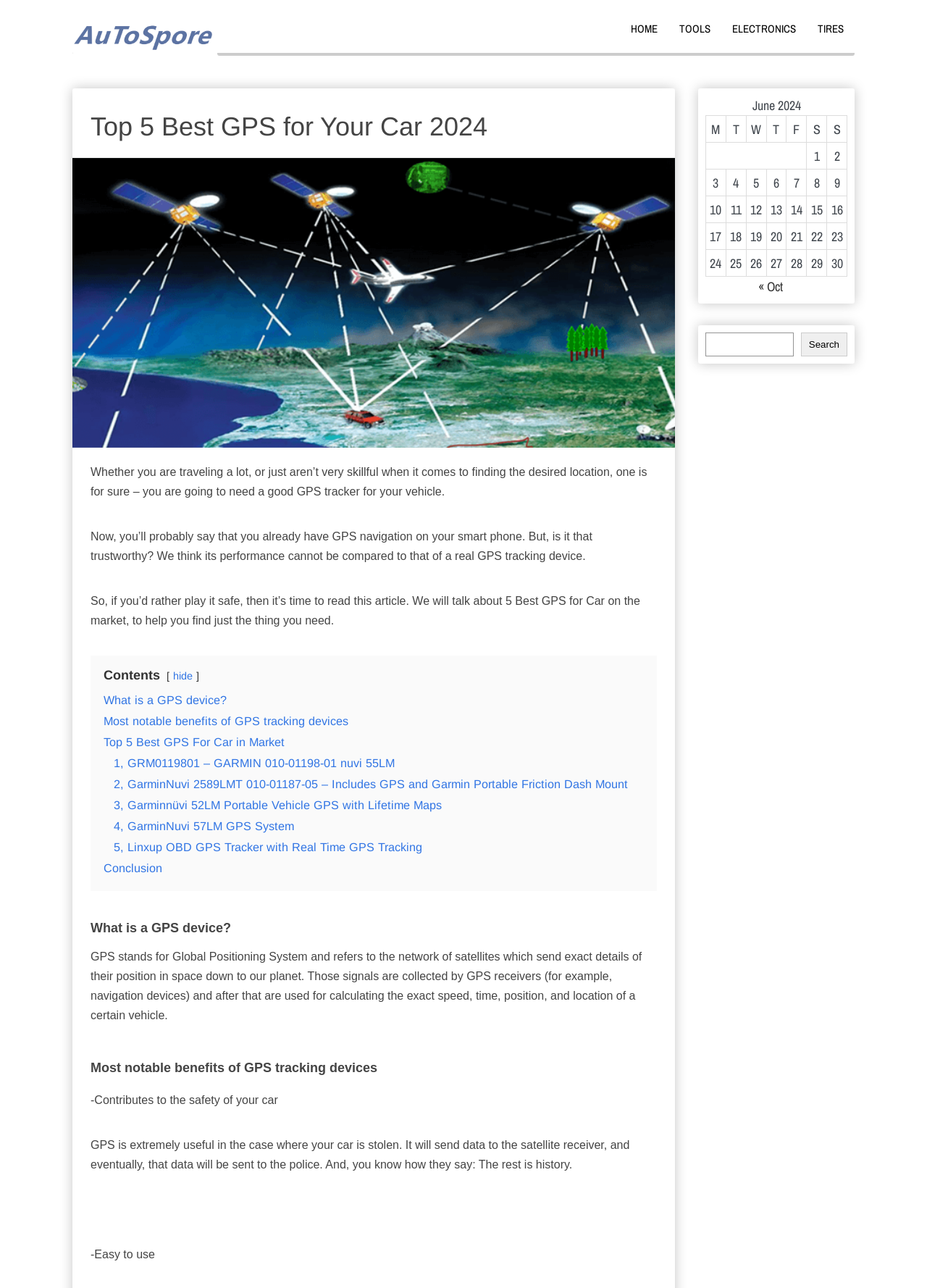Pinpoint the bounding box coordinates of the clickable area needed to execute the instruction: "Click on the 'HOME' link". The coordinates should be specified as four float numbers between 0 and 1, i.e., [left, top, right, bottom].

None